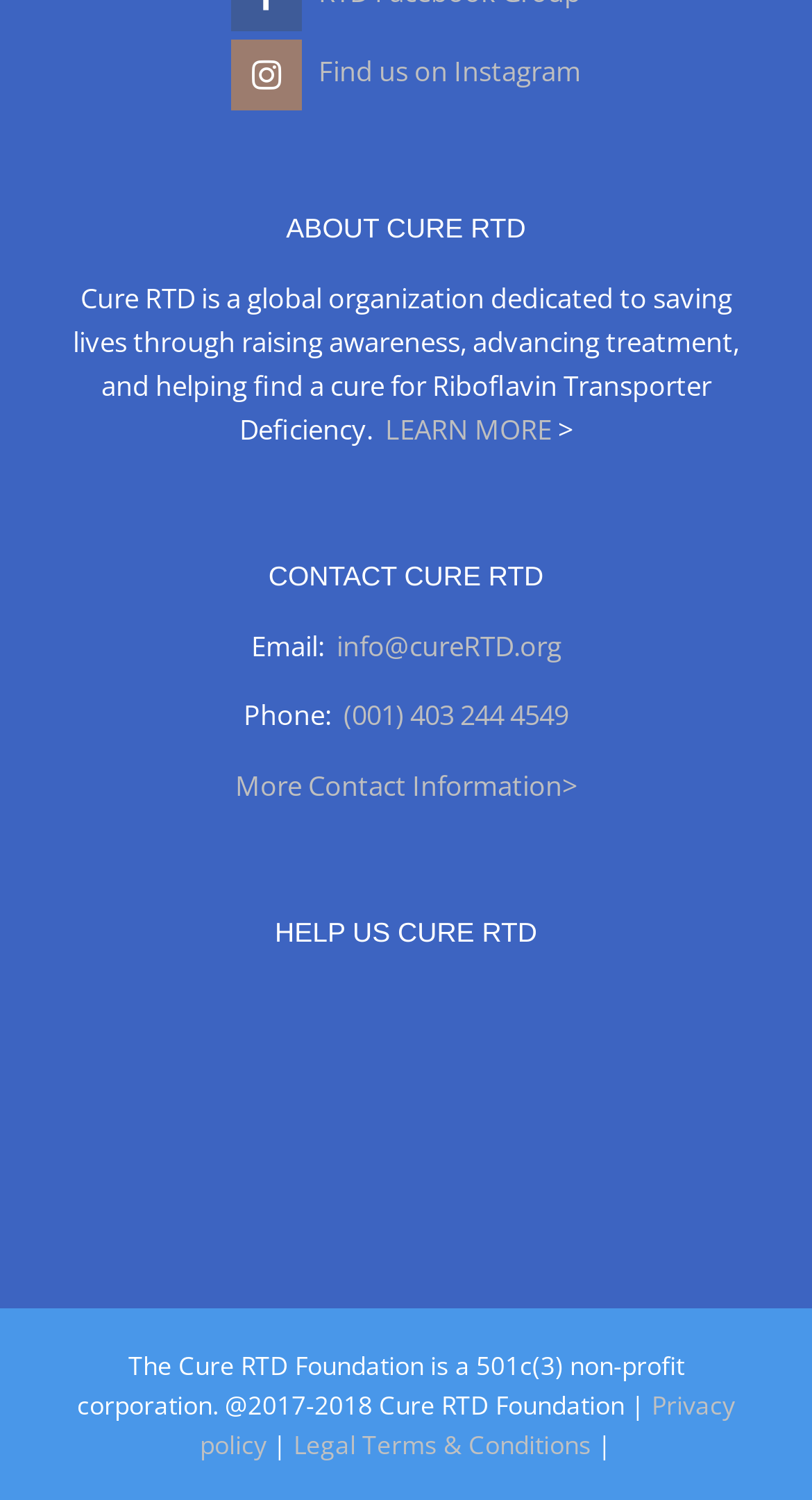Identify the bounding box coordinates of the specific part of the webpage to click to complete this instruction: "Learn more about Cure RTD".

[0.474, 0.273, 0.679, 0.298]